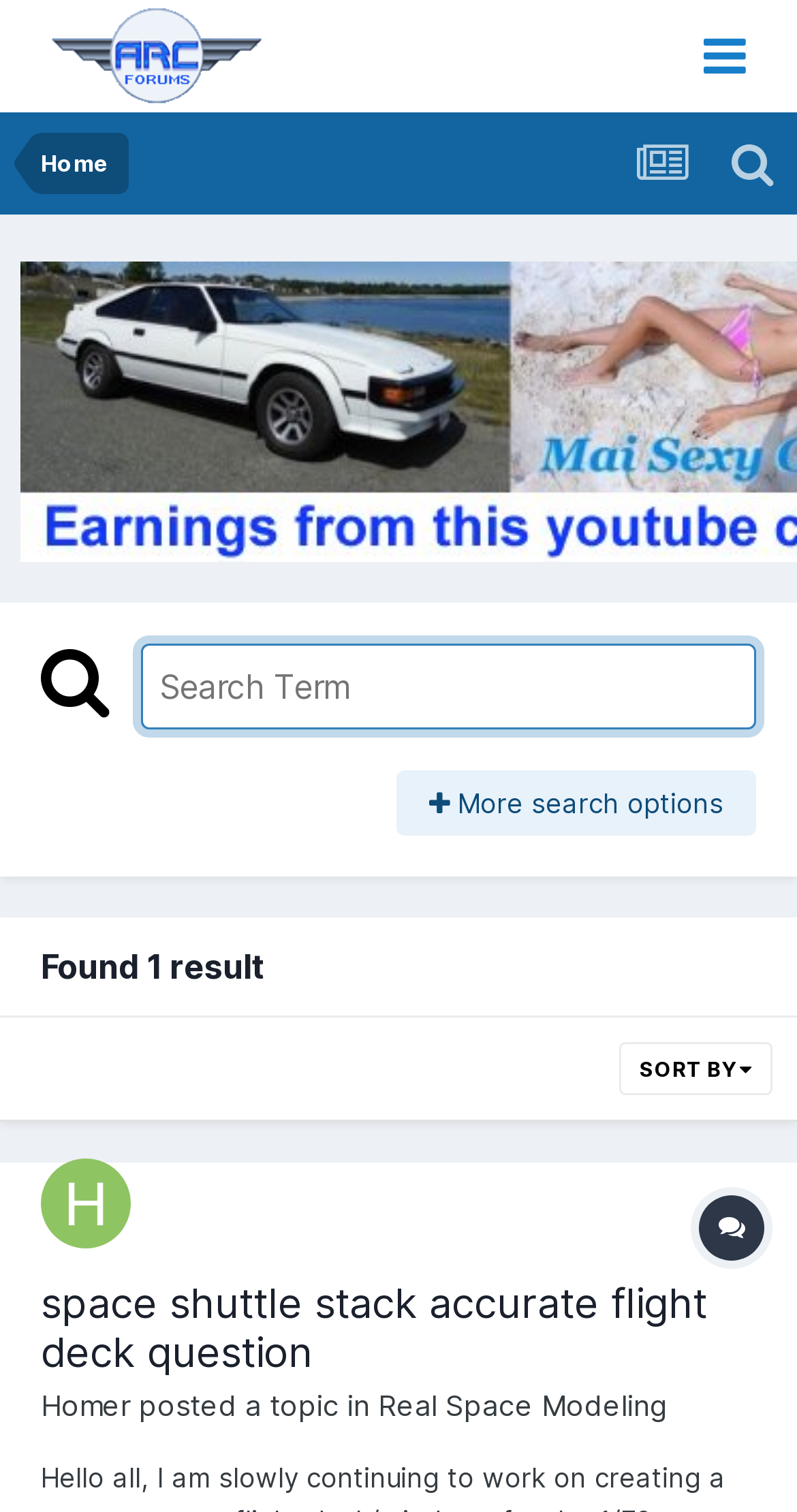Please identify the bounding box coordinates of the region to click in order to complete the task: "go to home page". The coordinates must be four float numbers between 0 and 1, specified as [left, top, right, bottom].

[0.051, 0.088, 0.136, 0.128]